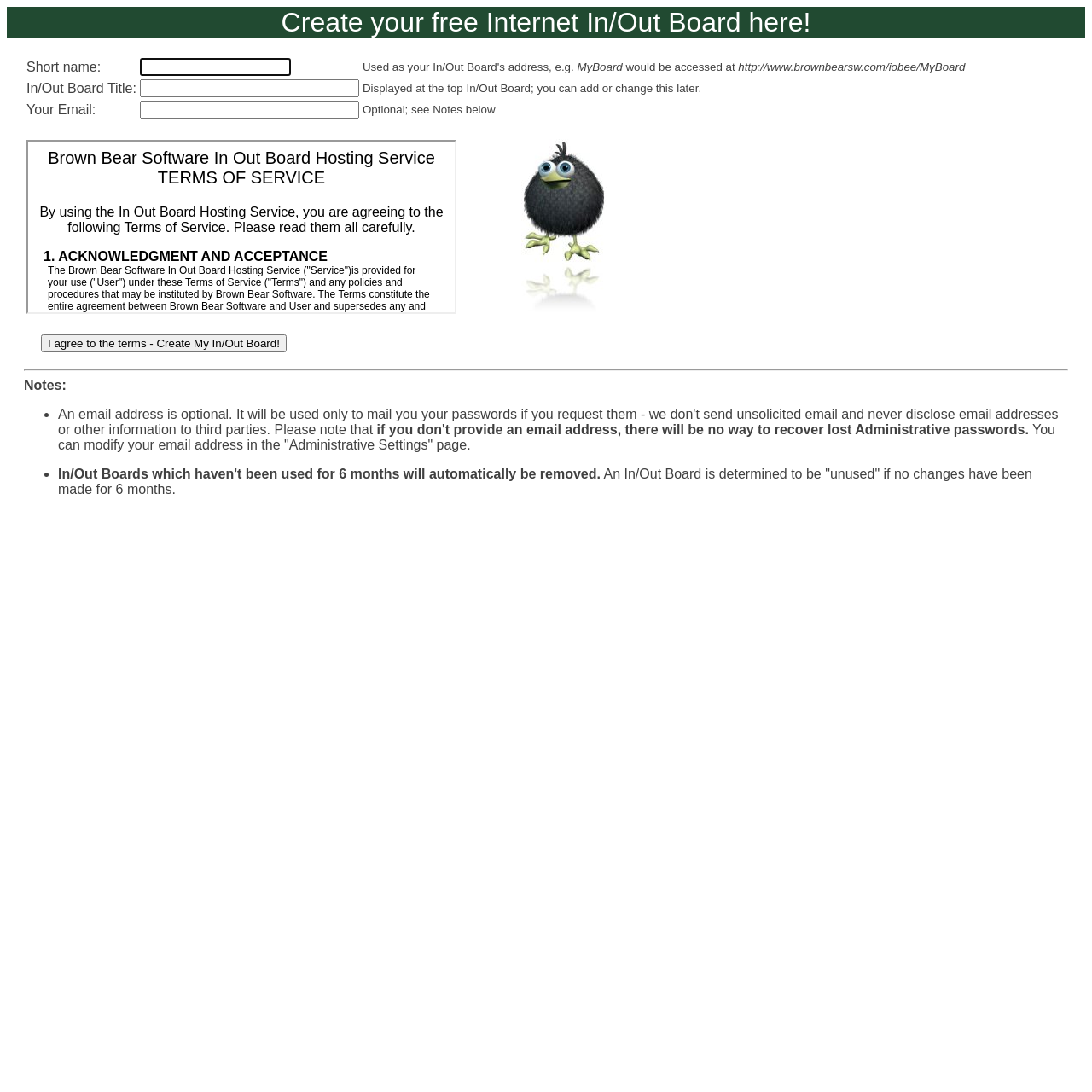Please provide a comprehensive answer to the question below using the information from the image: What is the purpose of this webpage?

Based on the webpage's meta description and the layout of the page, it appears that the purpose of this webpage is to allow users to create a free Internet In/Out Board, which can be used to track who is in or out of a particular location or organization.